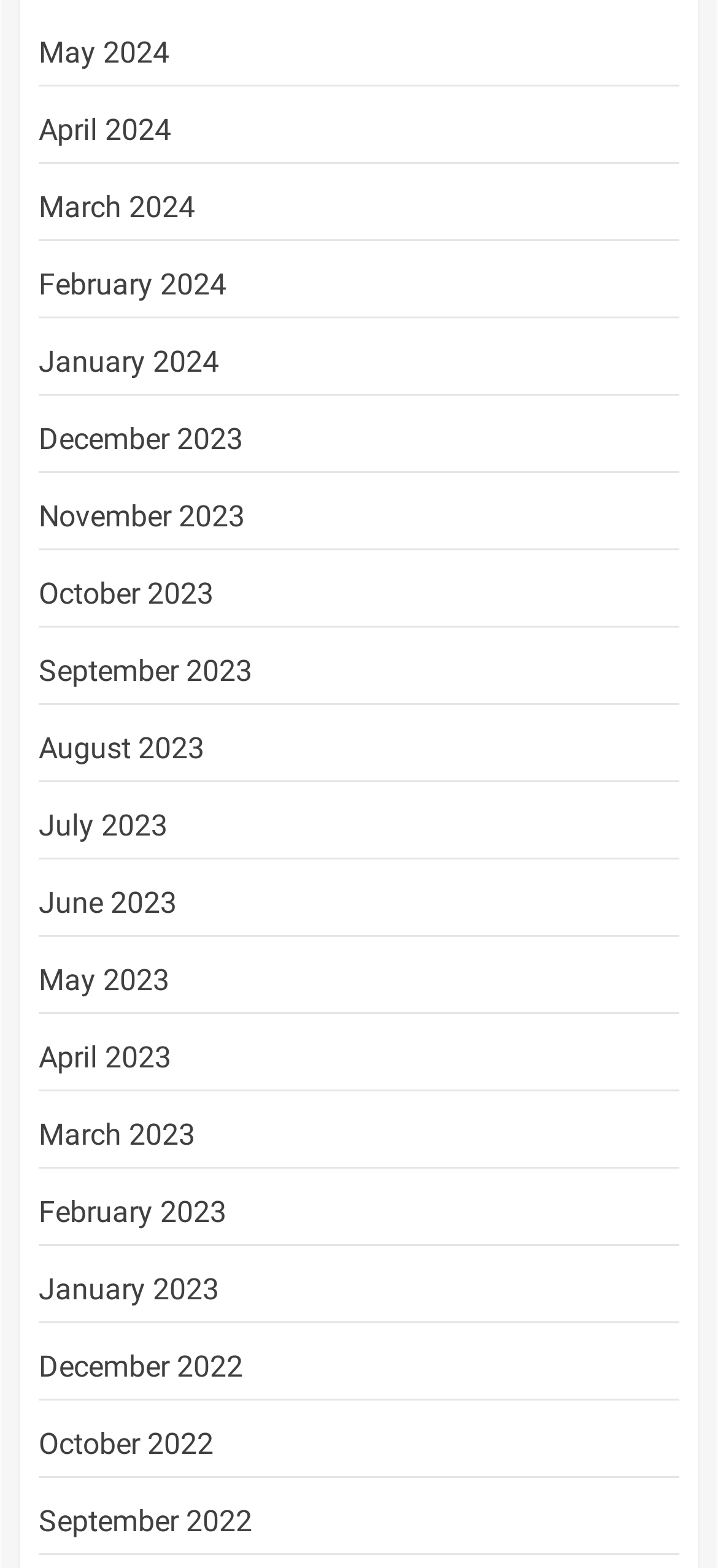Please specify the bounding box coordinates for the clickable region that will help you carry out the instruction: "go to April 2023".

[0.054, 0.664, 0.238, 0.686]